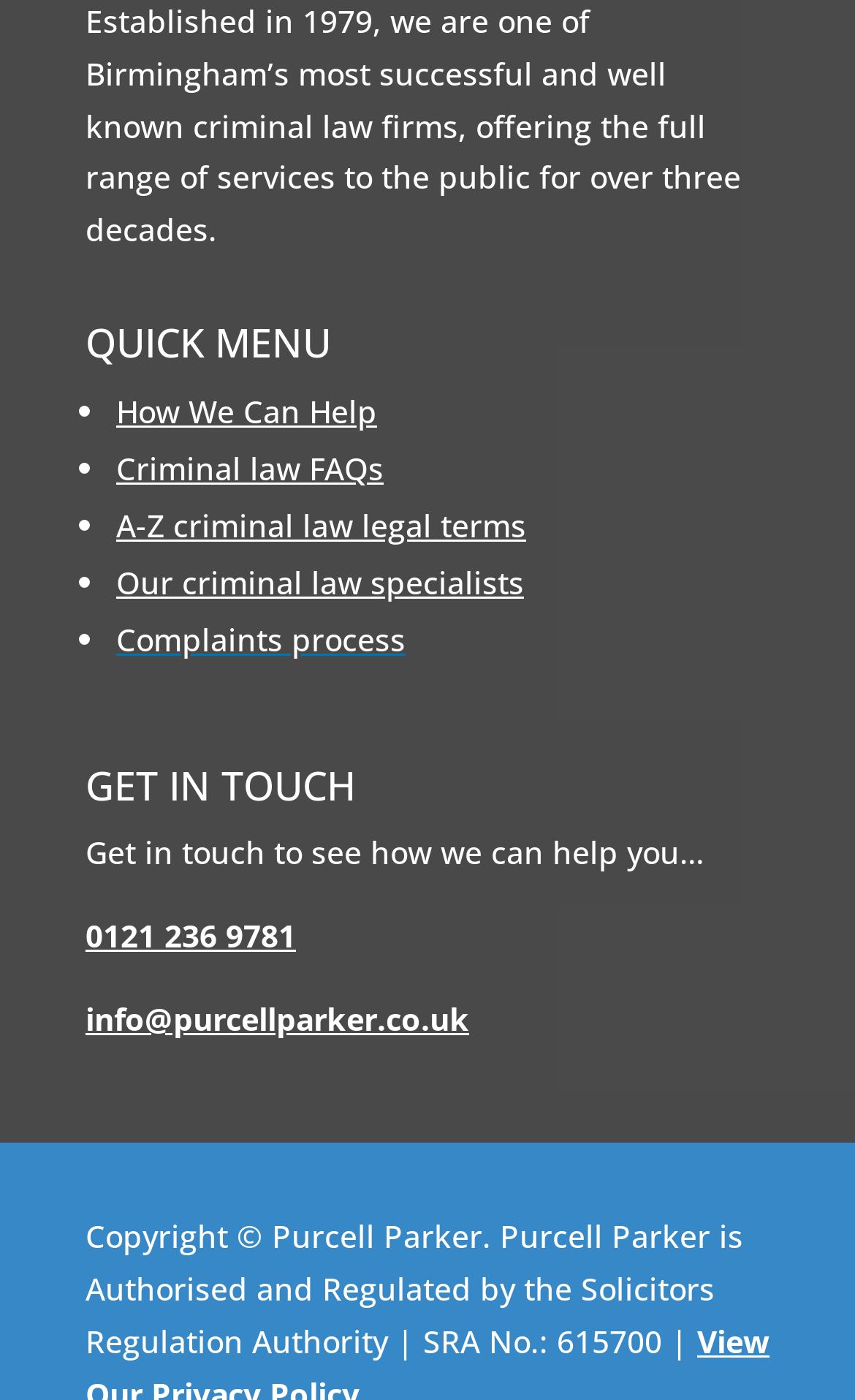Please find the bounding box for the UI element described by: "A-Z criminal law legal terms".

[0.136, 0.36, 0.615, 0.39]